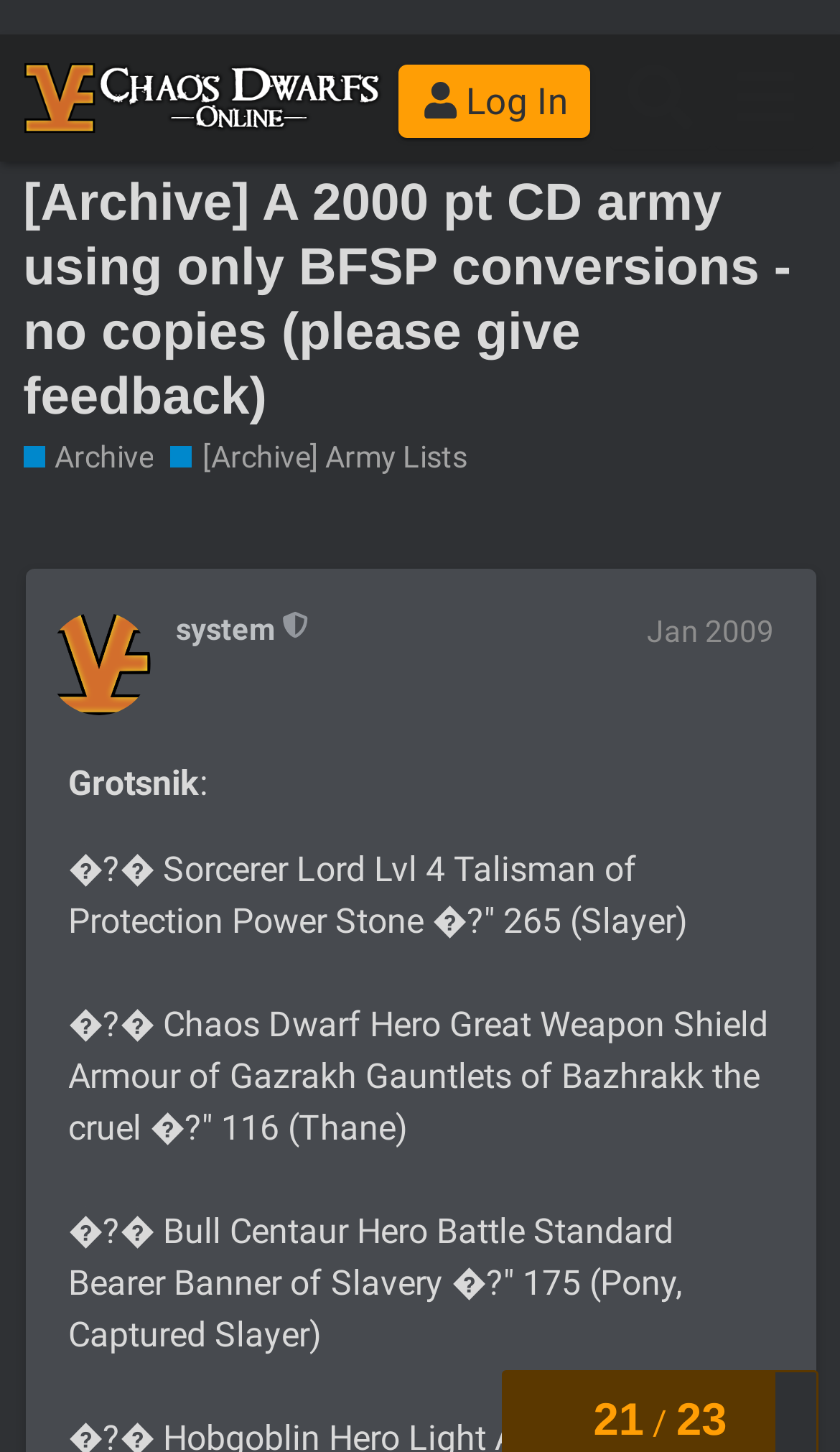Determine the bounding box coordinates for the UI element with the following description: "Apr 2009". The coordinates should be four float numbers between 0 and 1, represented as [left, top, right, bottom].

[0.775, 0.156, 0.921, 0.18]